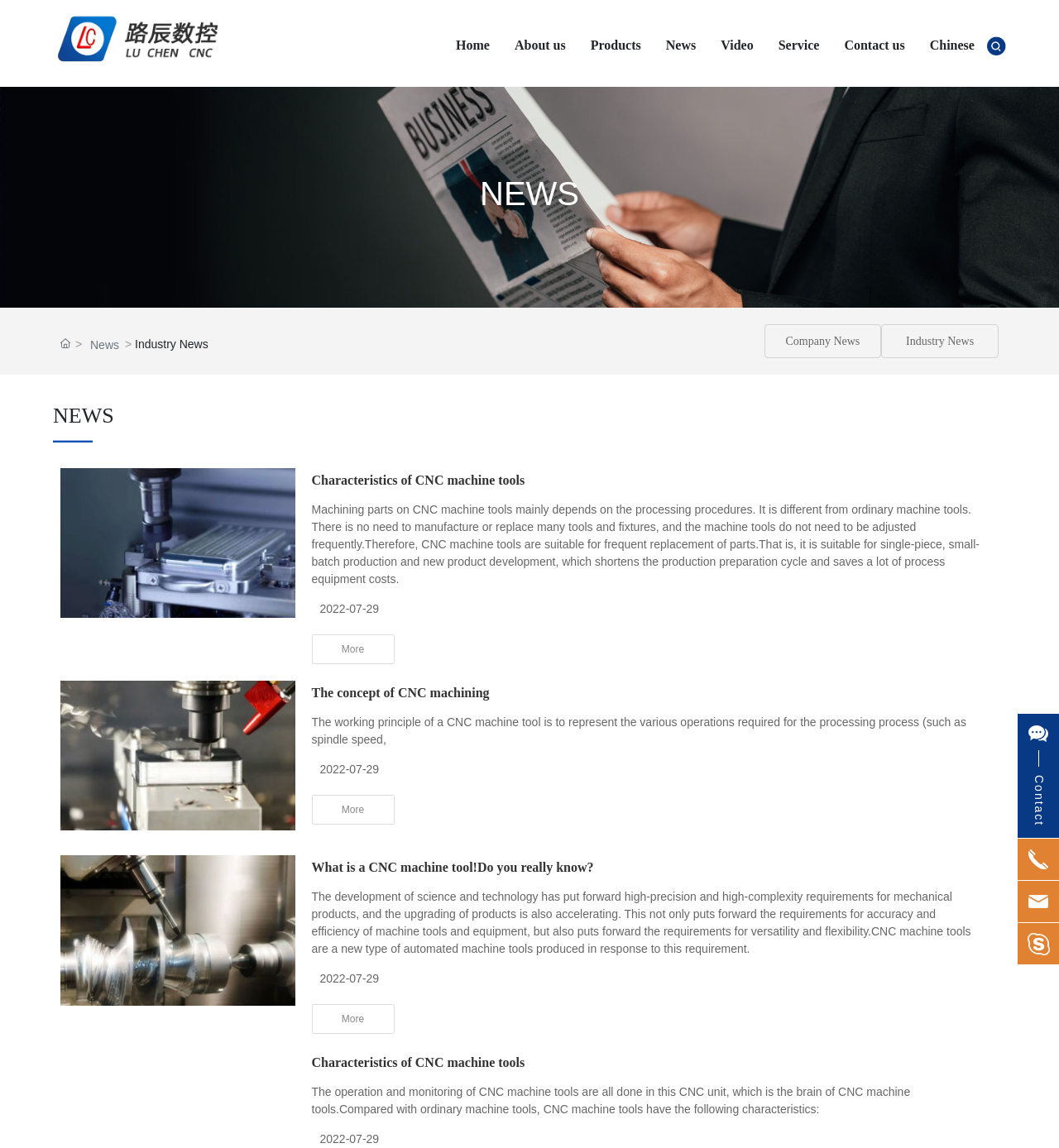Highlight the bounding box of the UI element that corresponds to this description: "Service".

[0.723, 0.004, 0.785, 0.076]